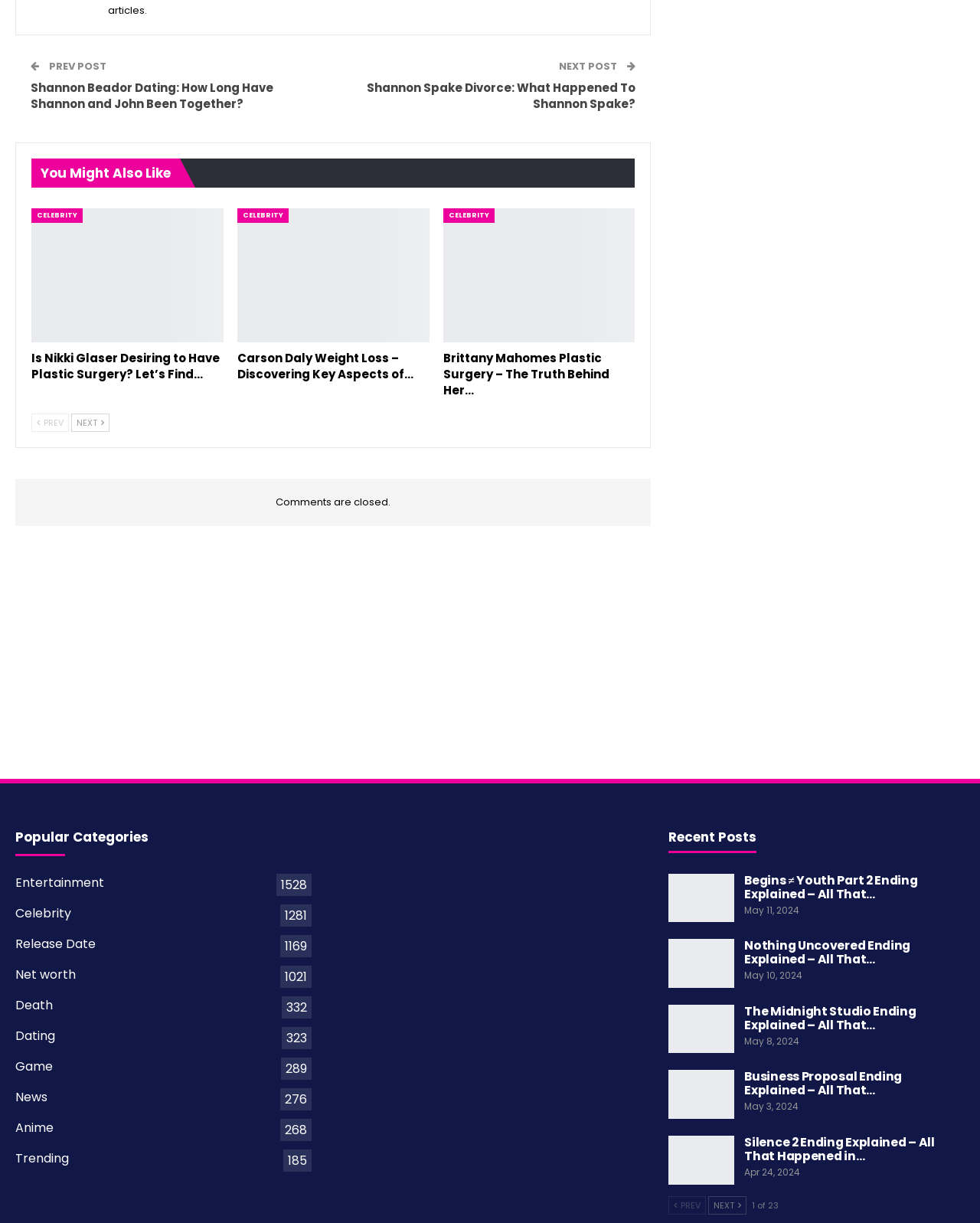Specify the bounding box coordinates of the area to click in order to execute this command: 'Click on the 'Shannon Beador Dating: How Long Have Shannon and John Been Together?' link'. The coordinates should consist of four float numbers ranging from 0 to 1, and should be formatted as [left, top, right, bottom].

[0.031, 0.065, 0.279, 0.092]